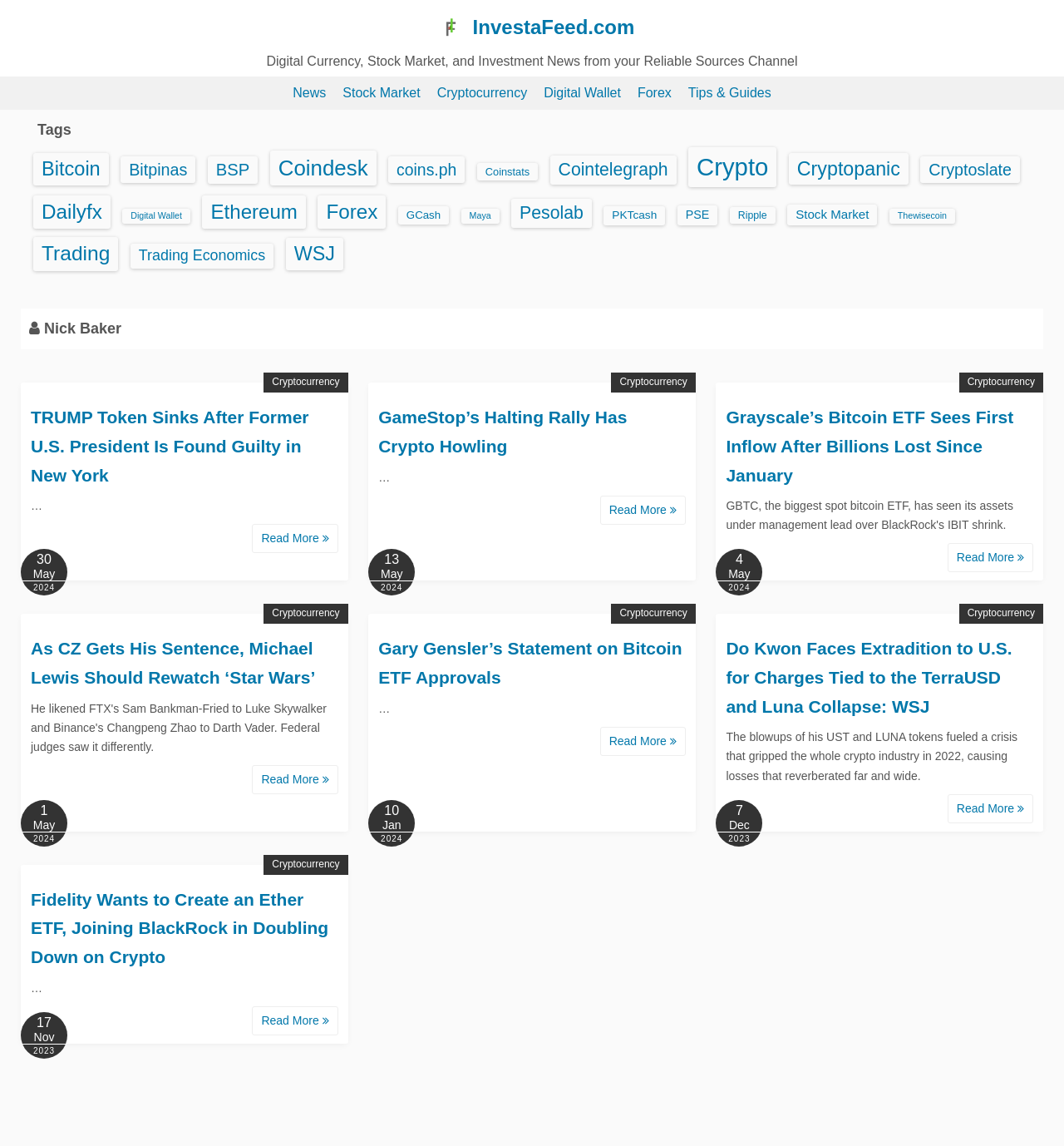Please identify the bounding box coordinates of the element I need to click to follow this instruction: "Click on News".

[0.275, 0.075, 0.306, 0.087]